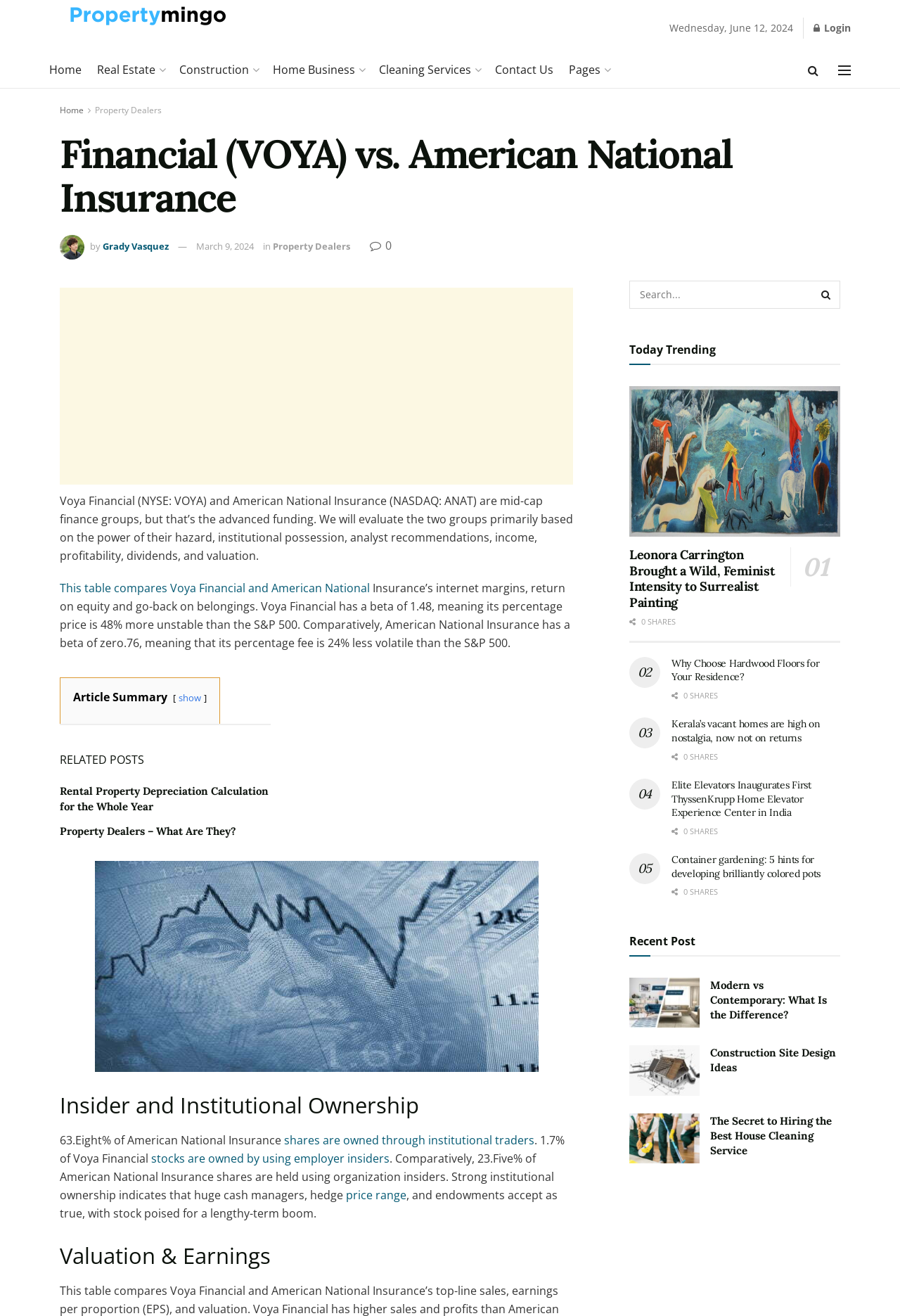Please answer the following query using a single word or phrase: 
What is the topic of the 'RELATED POSTS' section?

Rental Property Depreciation Calculation